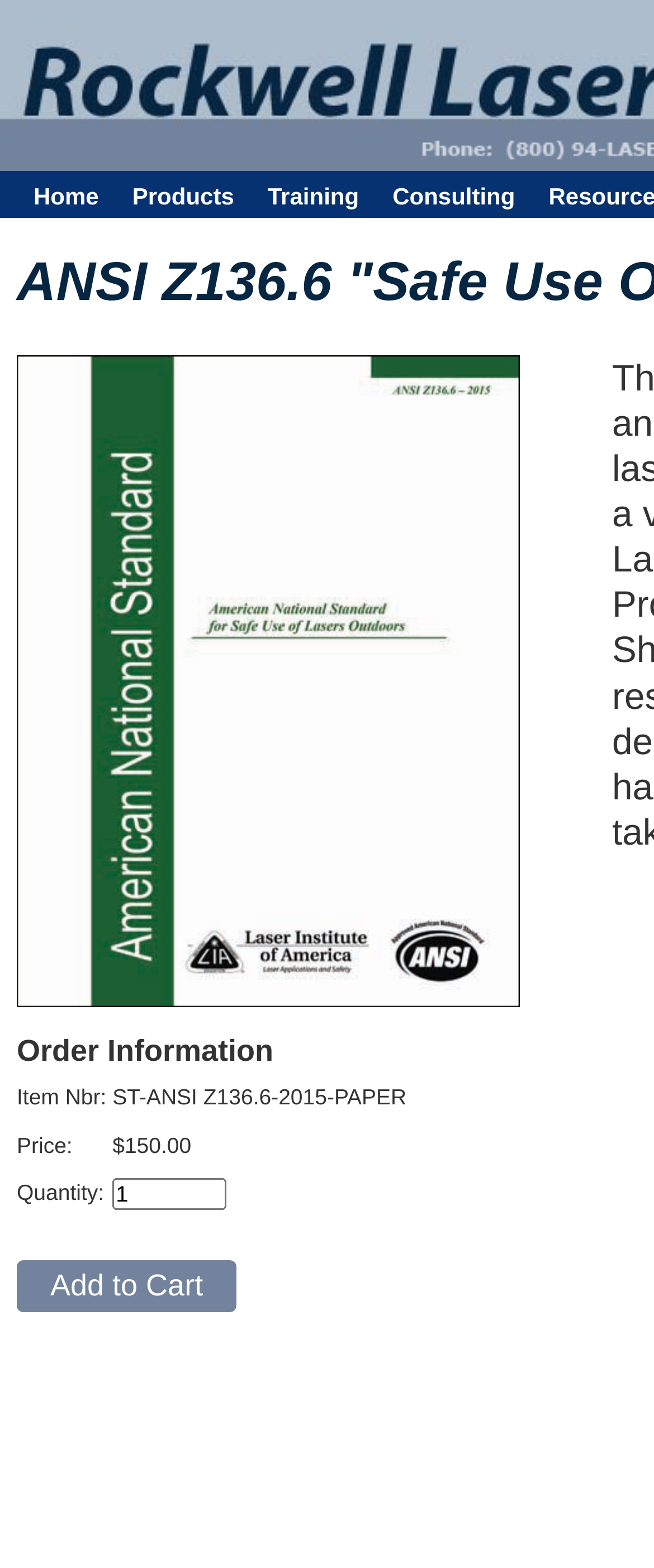Based on the image, please respond to the question with as much detail as possible:
What is the function of the button on the page?

The button element on the page has the text 'Add to Cart', suggesting that its function is to add the product to a shopping cart.